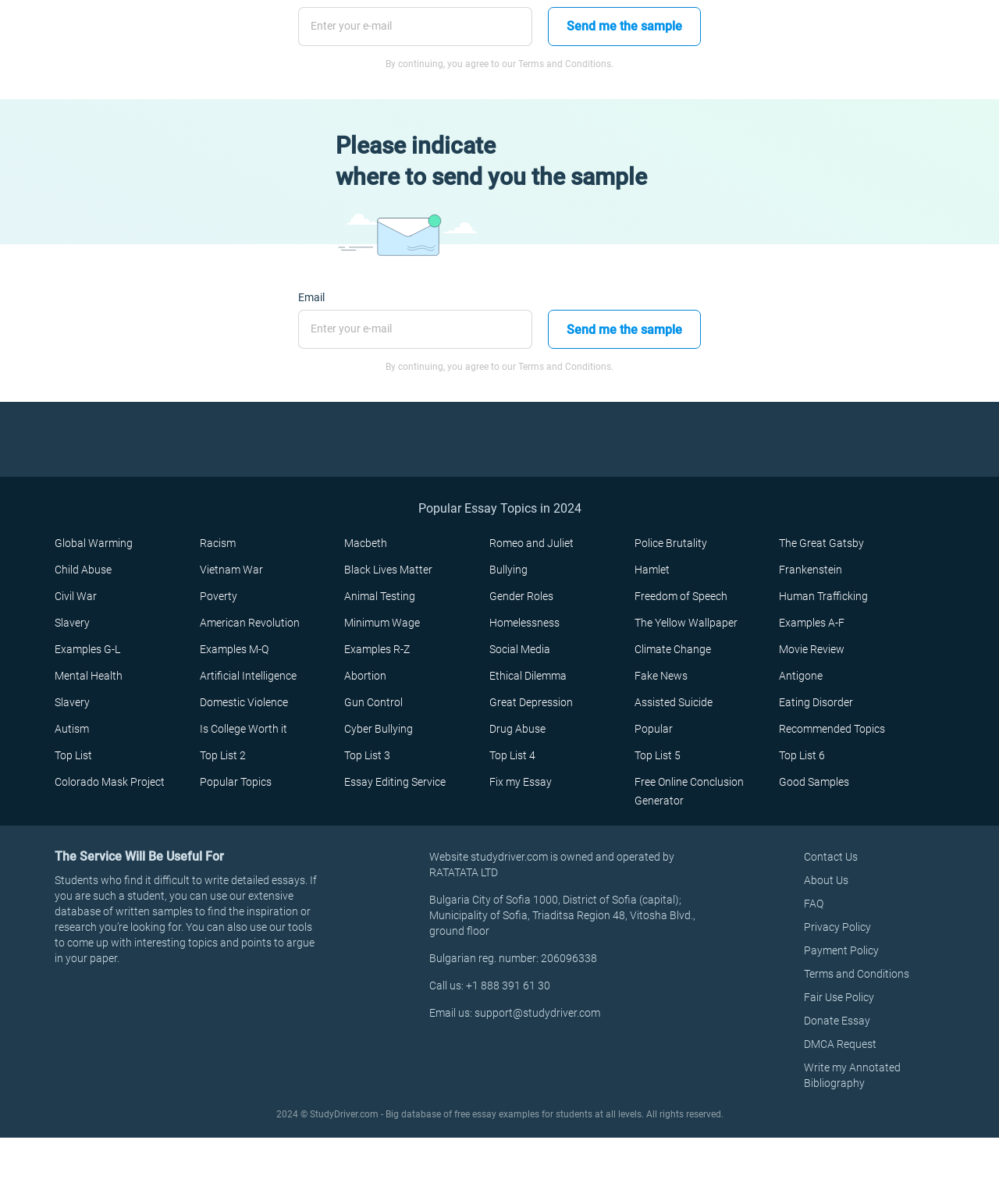Can you provide the bounding box coordinates for the element that should be clicked to implement the instruction: "Click on Essay Editing Service"?

[0.345, 0.644, 0.446, 0.655]